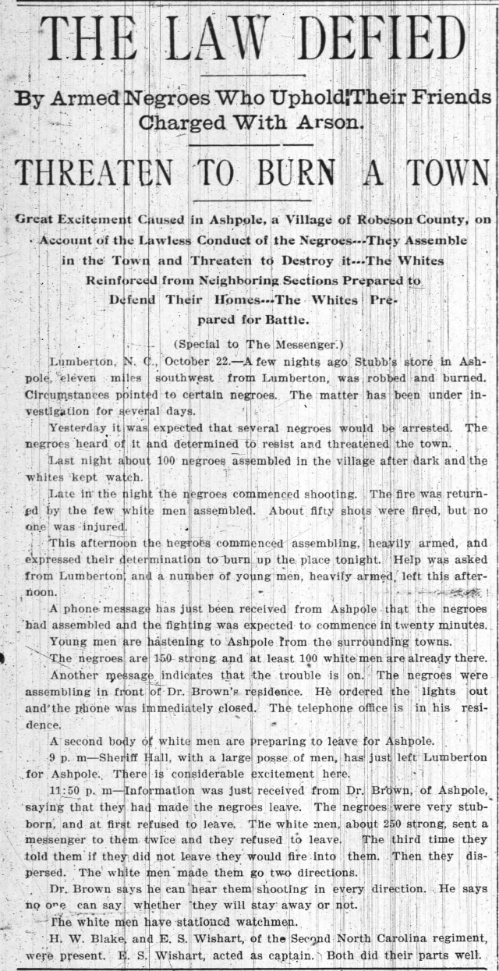Provide your answer in a single word or phrase: 
What was the perceived threat to the town?

Burning down the town